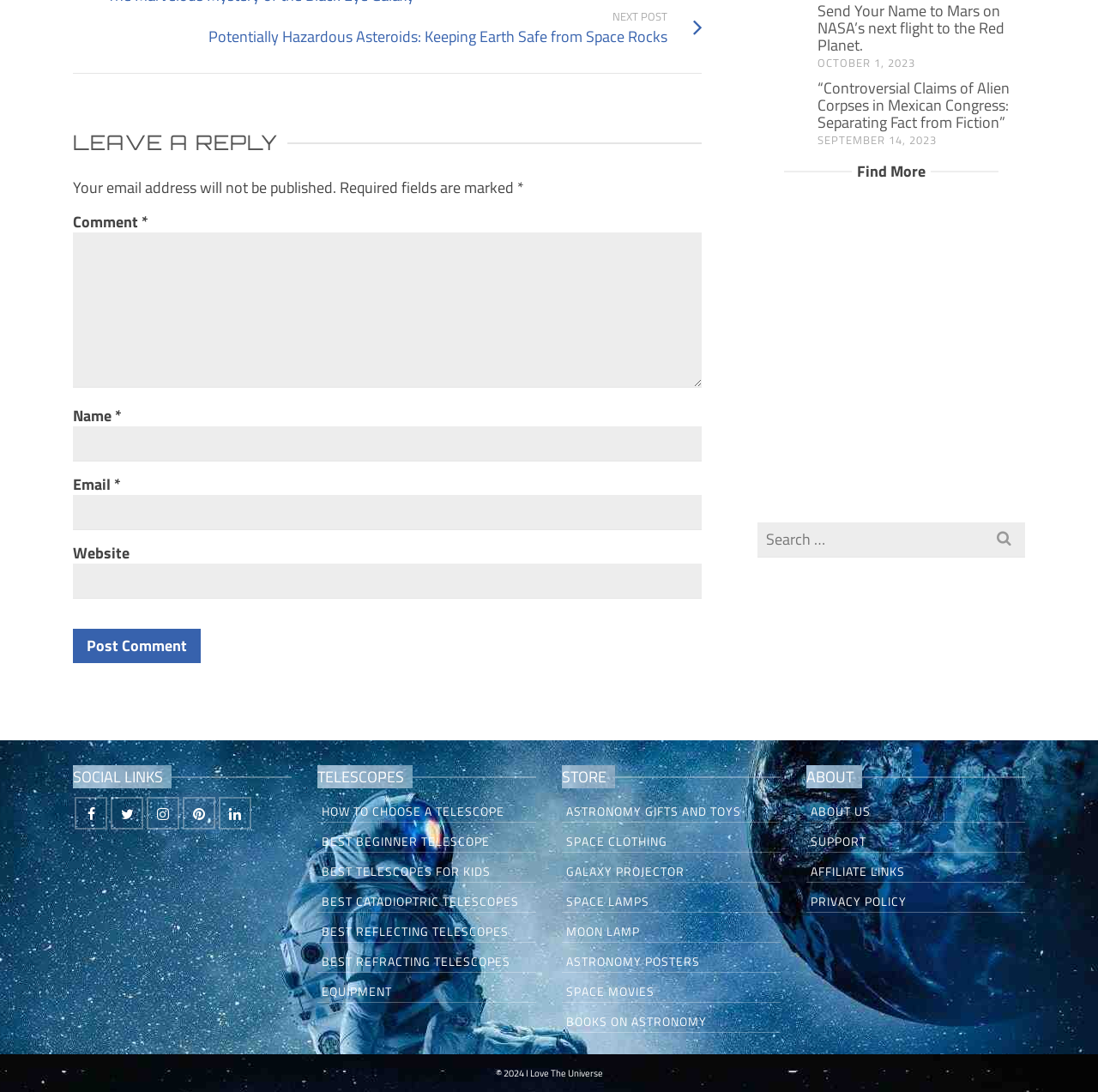Please identify the bounding box coordinates of the clickable element to fulfill the following instruction: "Visit the next post". The coordinates should be four float numbers between 0 and 1, i.e., [left, top, right, bottom].

[0.19, 0.005, 0.639, 0.043]